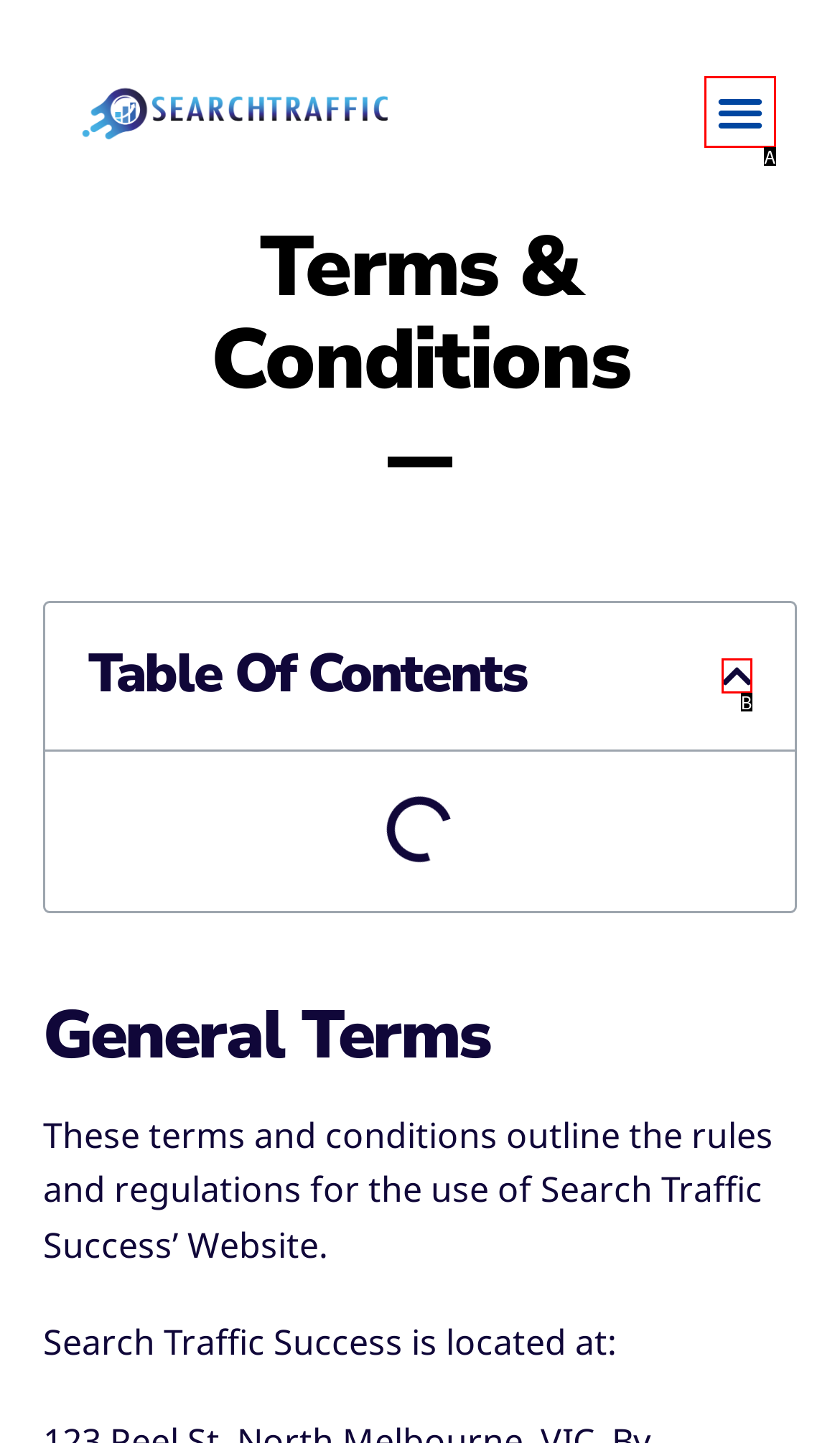Which UI element corresponds to this description: Menu
Reply with the letter of the correct option.

A